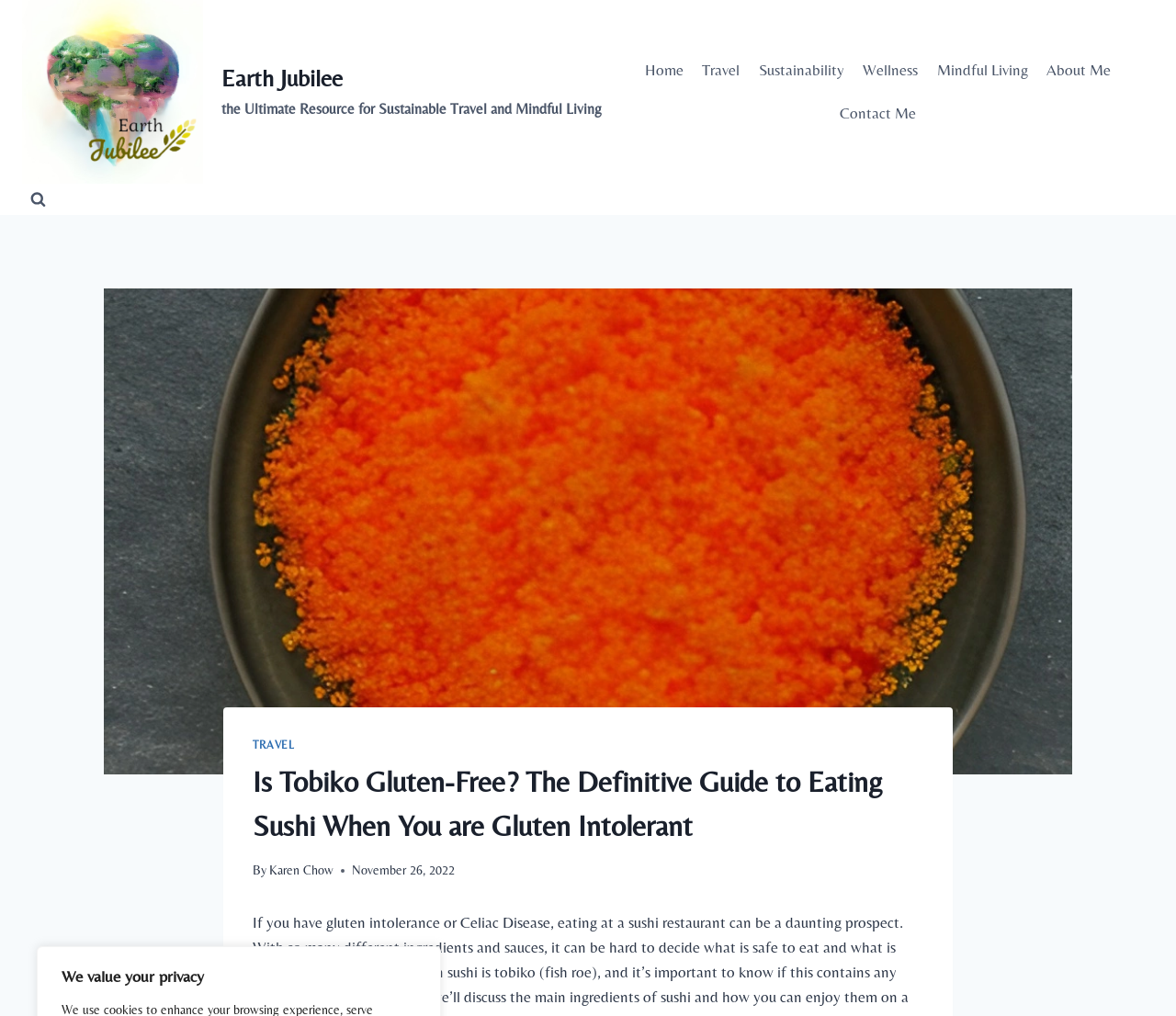What is the category of the 'Travel' link?
Please provide a single word or phrase answer based on the image.

Primary Navigation